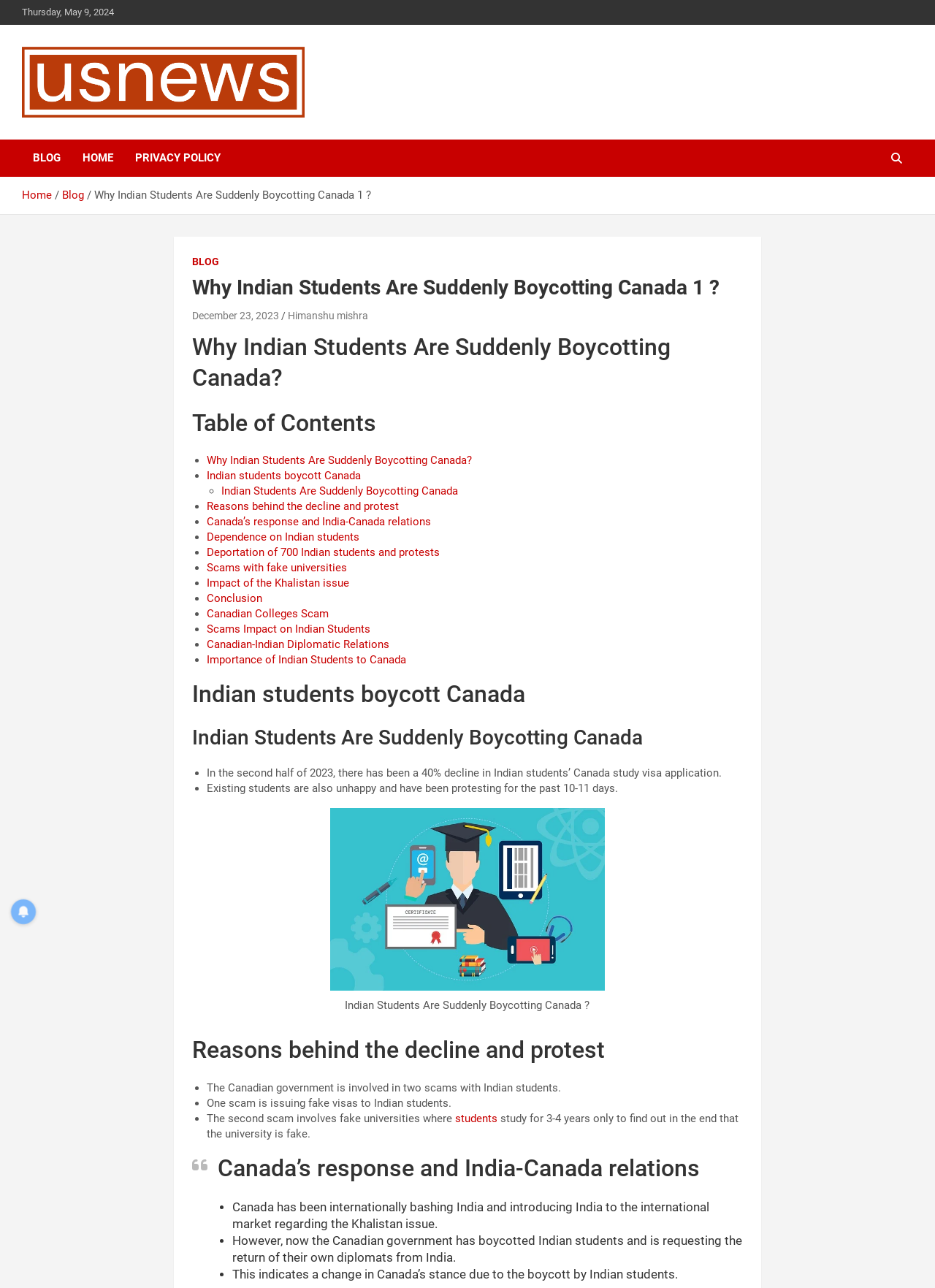With reference to the screenshot, provide a detailed response to the question below:
What is the date of the article?

The date of the article can be found at the top of the webpage, where it says 'Thursday, May 9, 2024'.